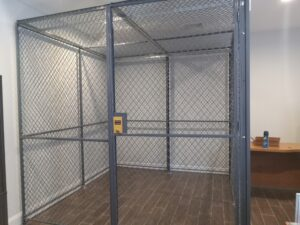Respond to the question with just a single word or phrase: 
What type of door does the storage cage have?

Self-closing door